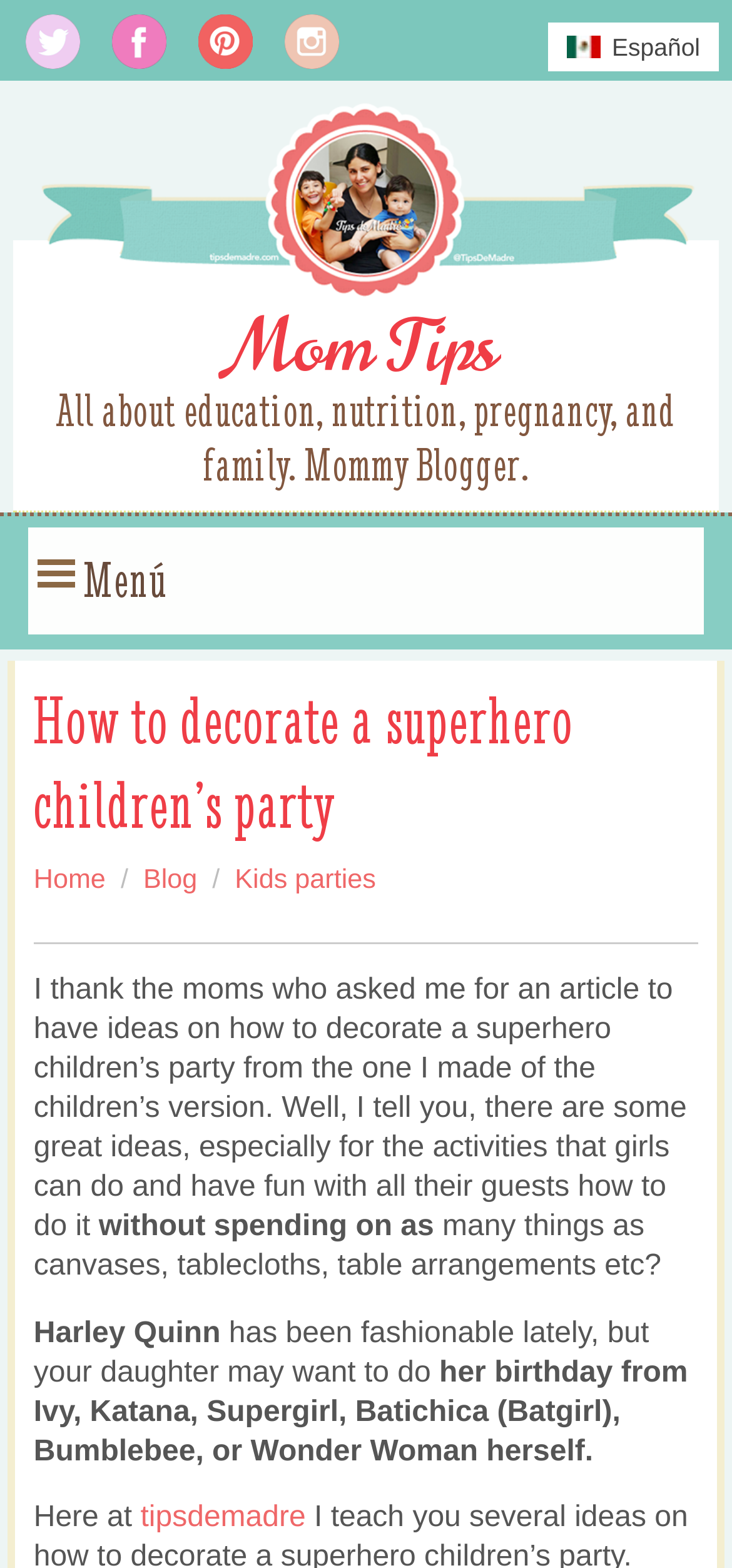What is the name of the blogger?
Please provide a single word or phrase as the answer based on the screenshot.

Mom Tips